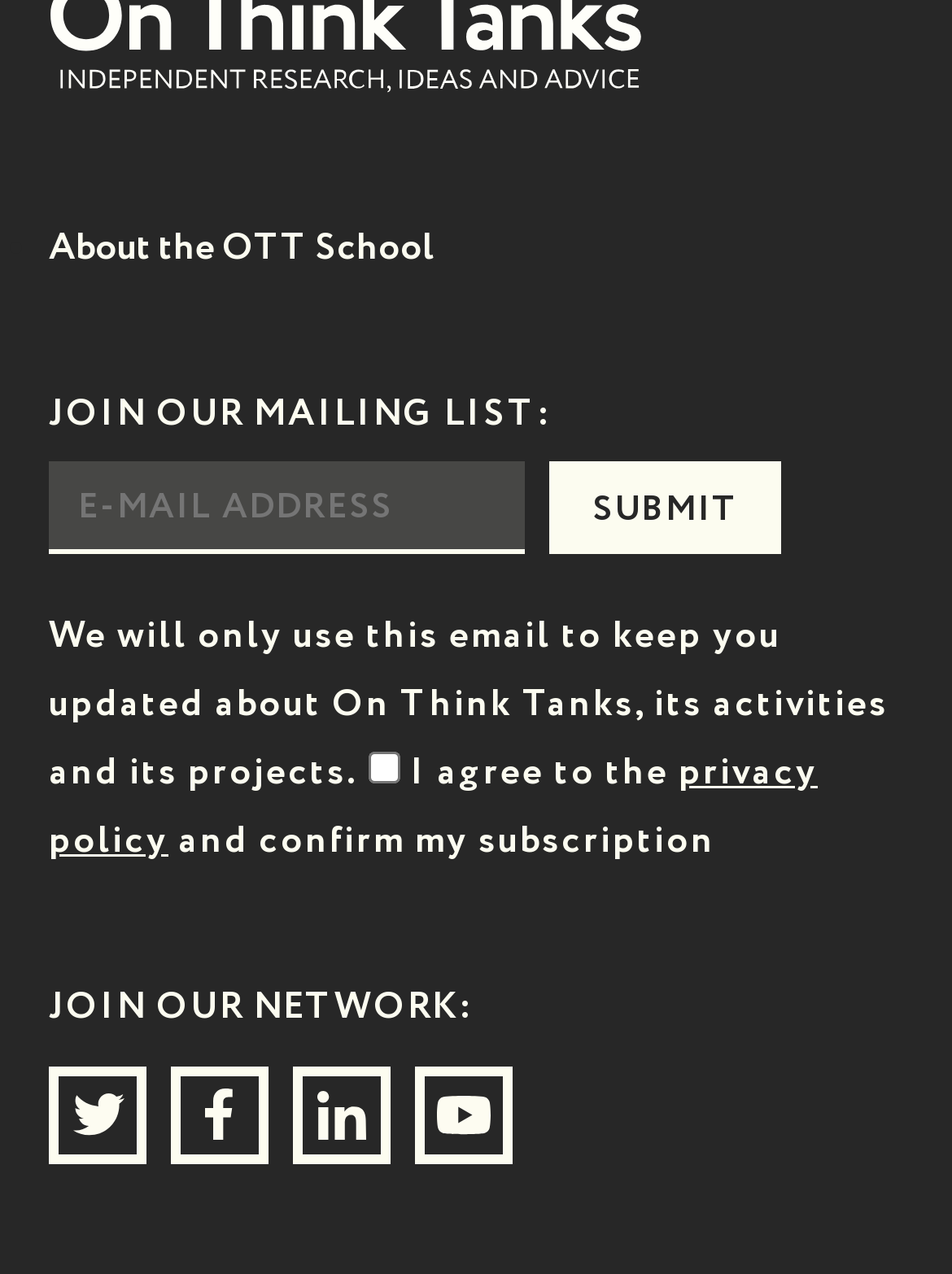Please reply to the following question with a single word or a short phrase:
What is the function of the checkbox?

Agree to privacy policy